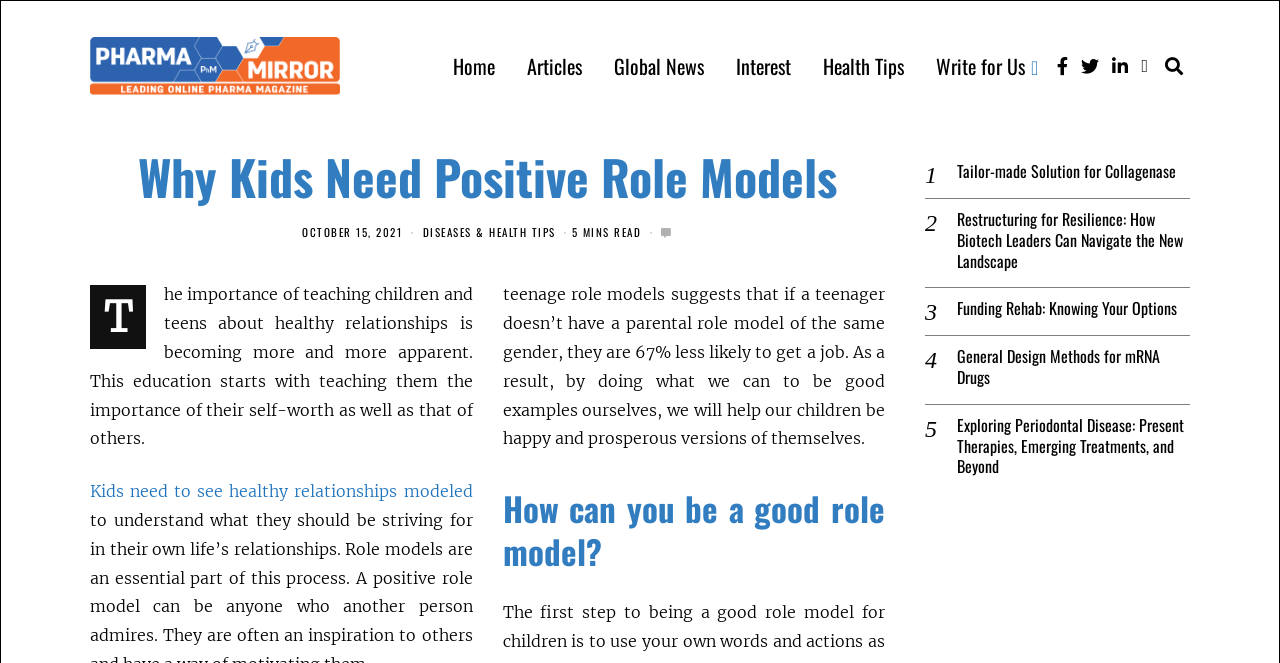Identify the bounding box coordinates of the element to click to follow this instruction: 'Click on Donations'. Ensure the coordinates are four float values between 0 and 1, provided as [left, top, right, bottom].

None